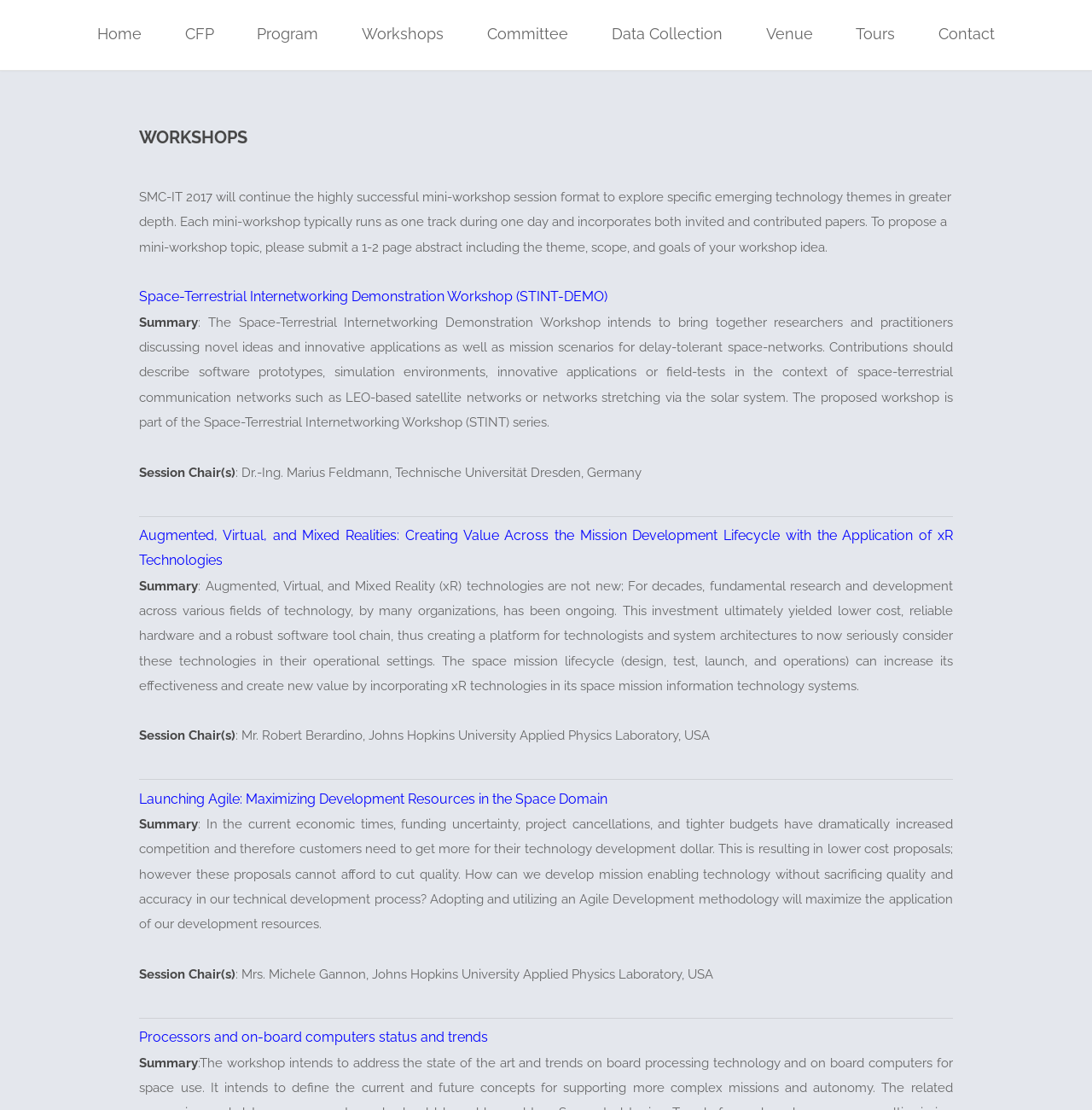Answer the following inquiry with a single word or phrase:
What is the name of the first workshop?

Space-Terrestrial Internetworking Demonstration Workshop (STINT-DEMO)